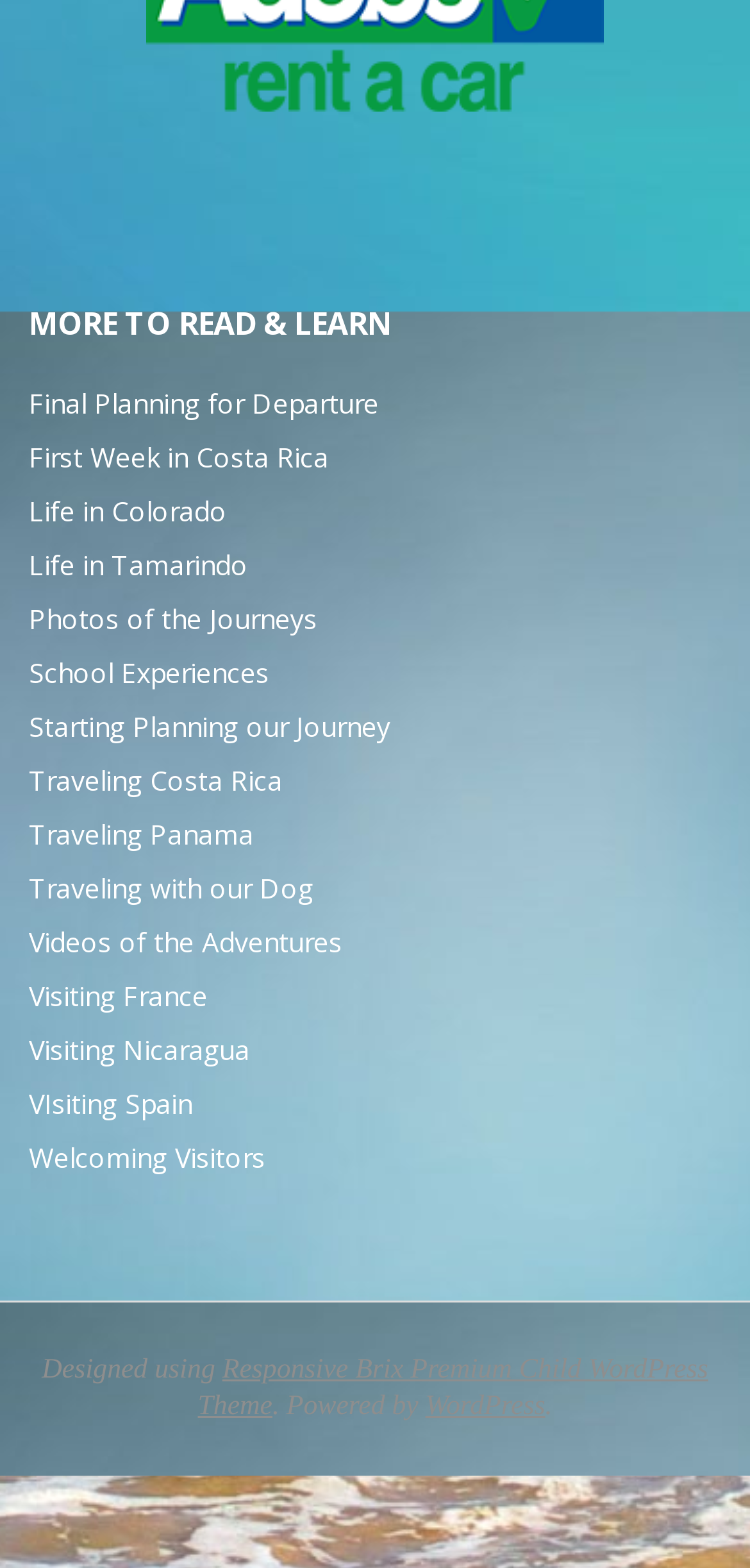How many links are available on this webpage? Look at the image and give a one-word or short phrase answer.

18